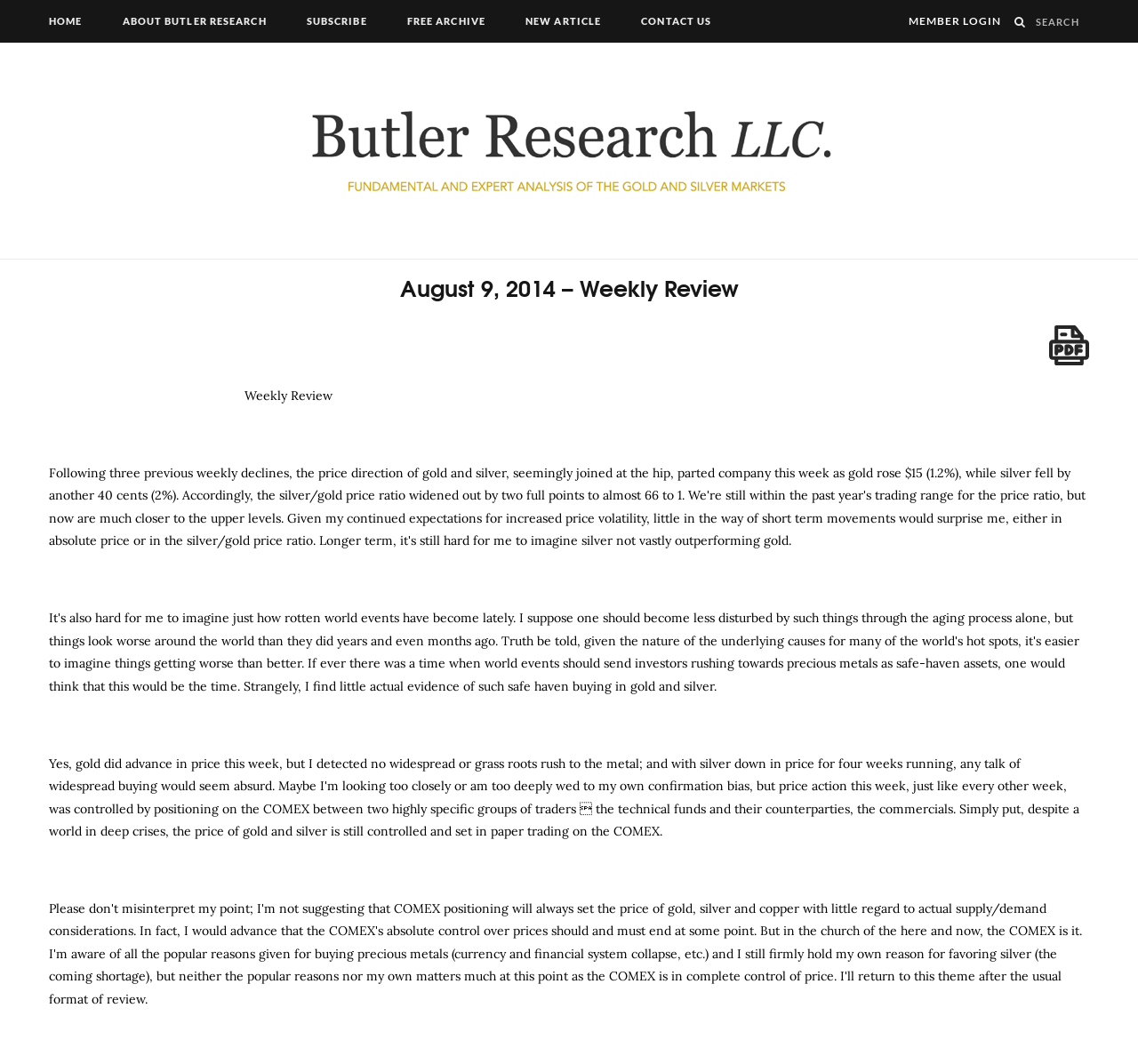What is the purpose of the button with the search icon?
Kindly give a detailed and elaborate answer to the question.

I inferred the purpose of the button by looking at its icon, which is a search icon, and also by observing its location next to the search box.